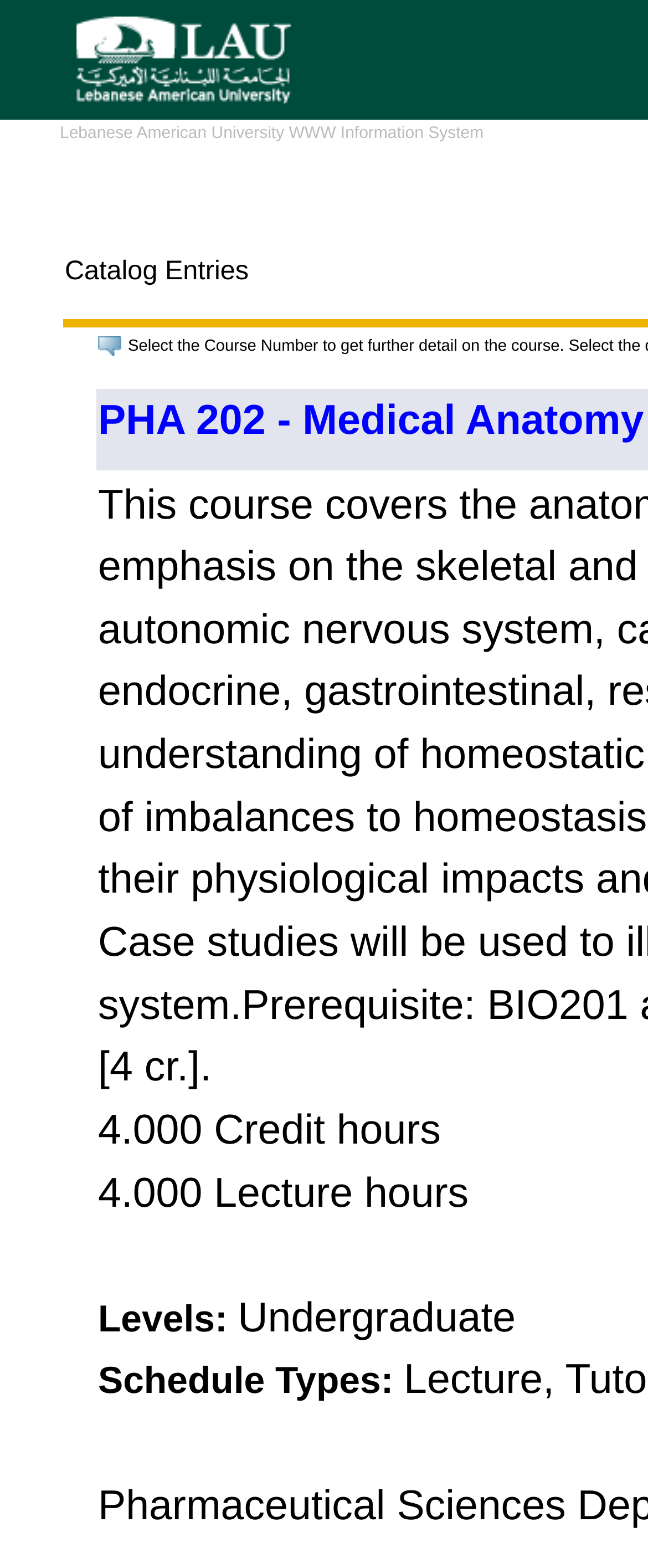What is the purpose of the transparent image?
Answer the question with a detailed explanation, including all necessary information.

I found an image element with the description 'Transparent Image', which suggests that it is used for decorative purposes rather than conveying any specific information.